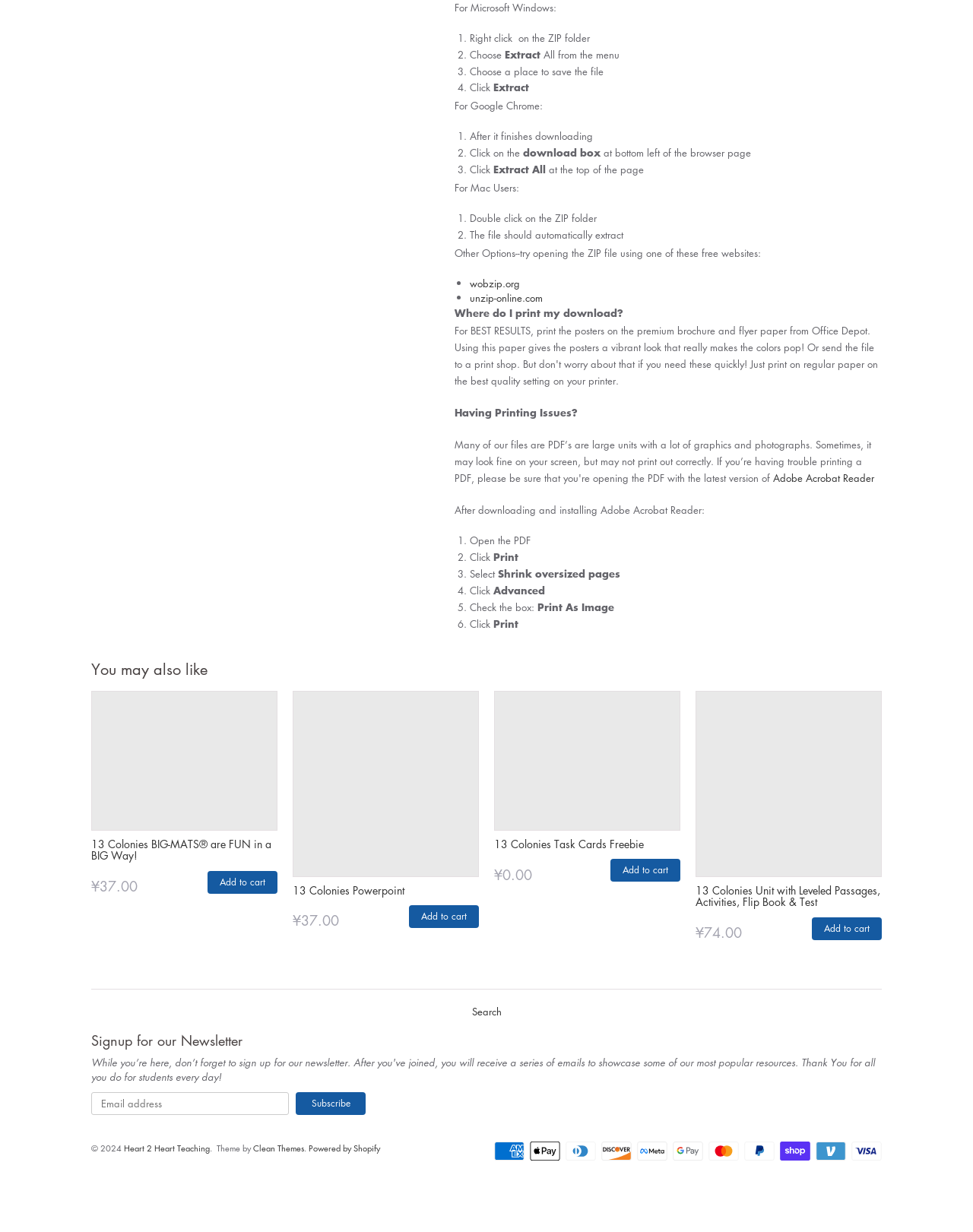Can you find the bounding box coordinates for the UI element given this description: ": 541.296.7700"? Provide the coordinates as four float numbers between 0 and 1: [left, top, right, bottom].

None